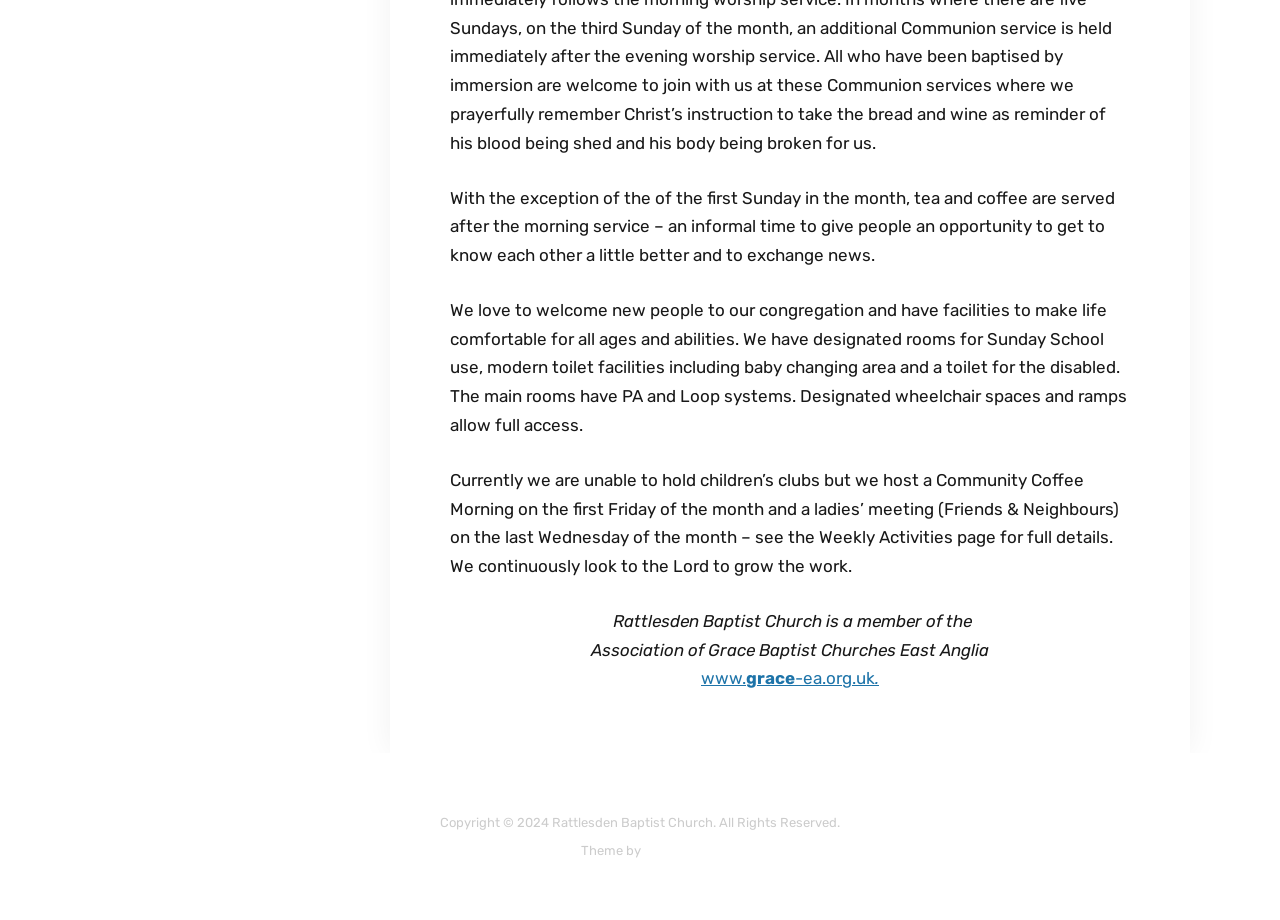Answer the question in one word or a short phrase:
What facilities are available for people with disabilities?

Toilet and wheelchair spaces